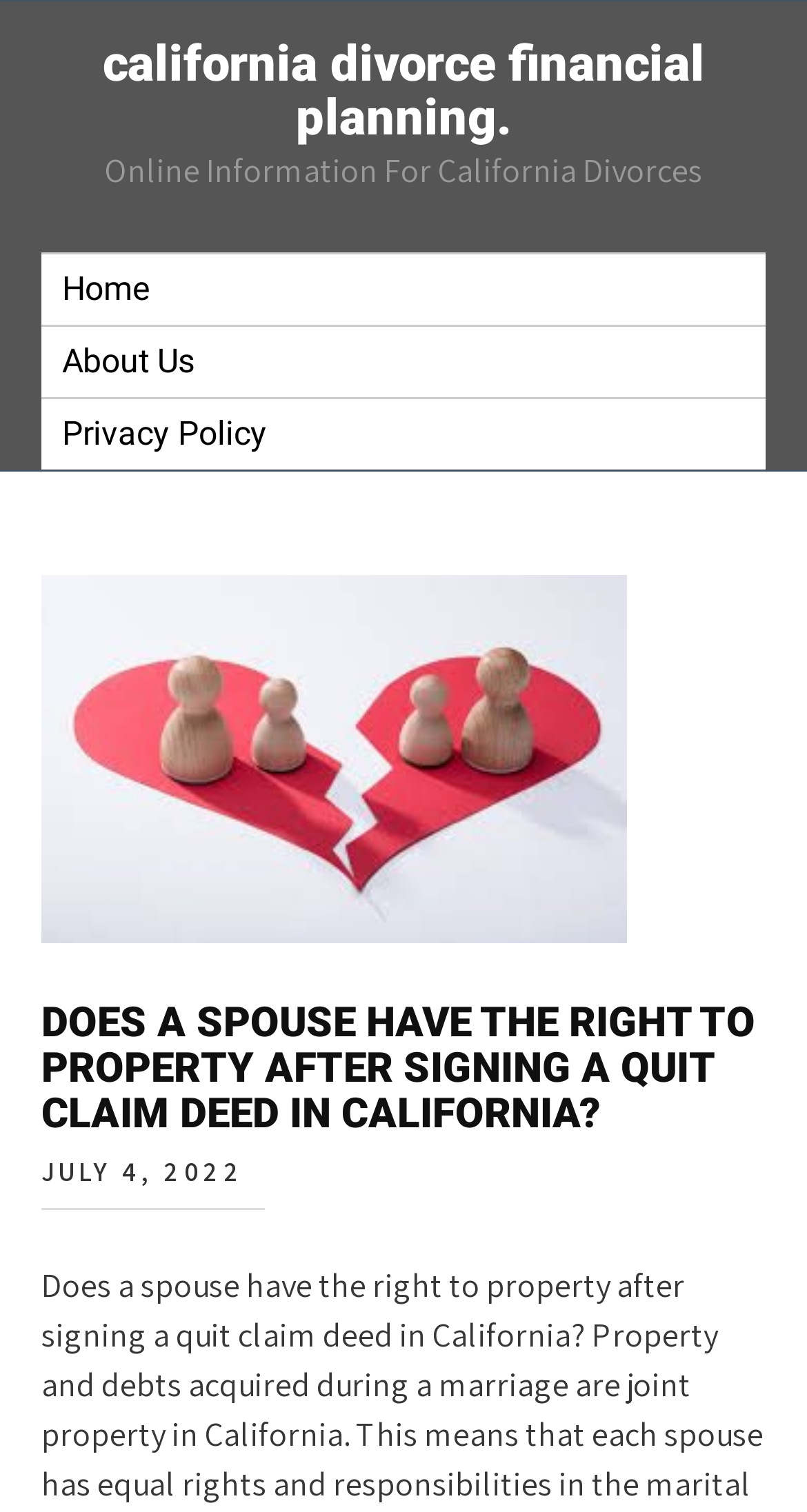What is the name of the website?
Look at the image and respond with a one-word or short phrase answer.

California Divorce Financial Planning